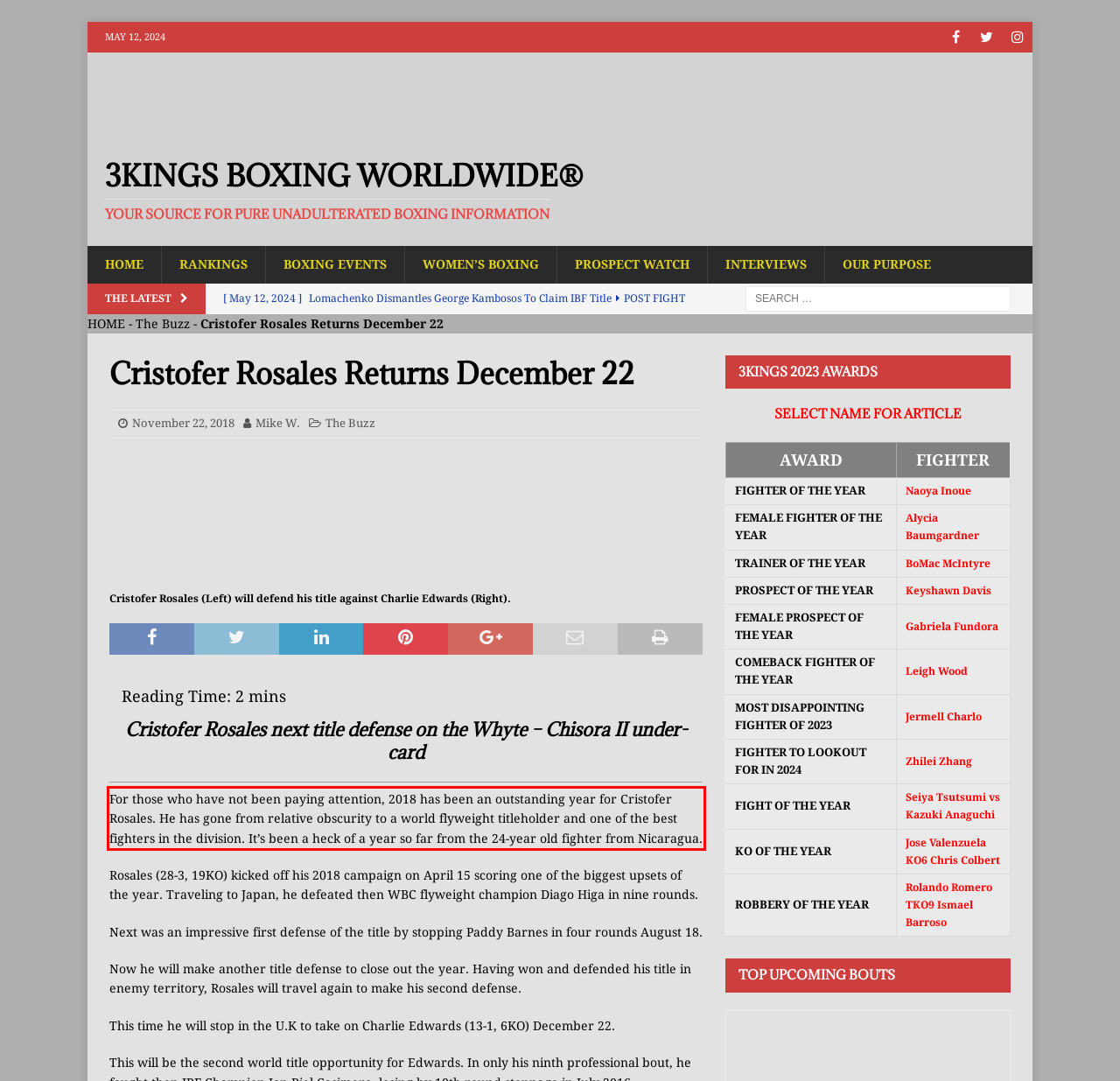Look at the provided screenshot of the webpage and perform OCR on the text within the red bounding box.

For those who have not been paying attention, 2018 has been an outstanding year for Cristofer Rosales. He has gone from relative obscurity to a world flyweight titleholder and one of the best fighters in the division. It’s been a heck of a year so far from the 24-year old fighter from Nicaragua.